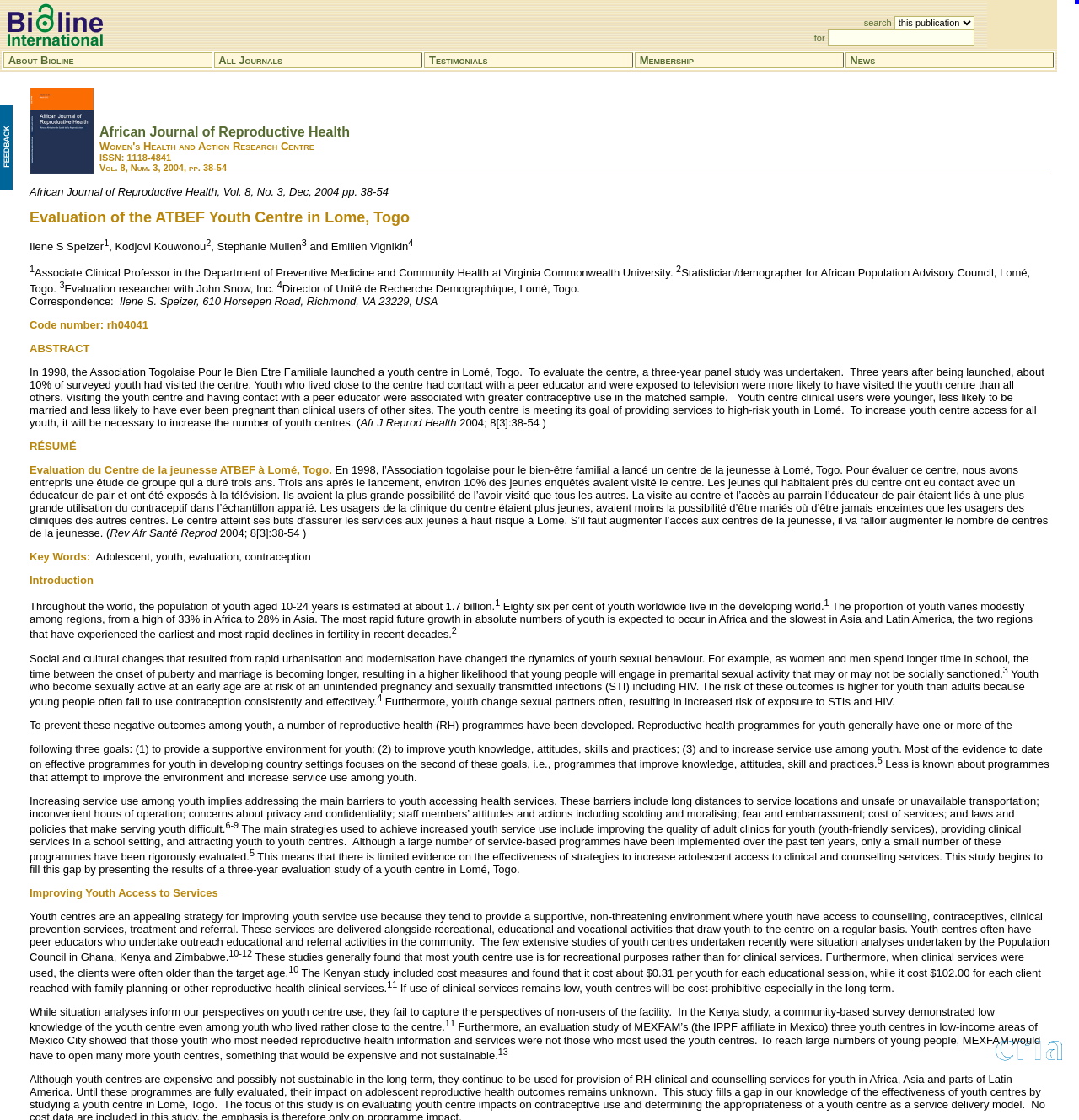Given the webpage screenshot and the description, determine the bounding box coordinates (top-left x, top-left y, bottom-right x, bottom-right y) that define the location of the UI element matching this description: parent_node: search name="search_string"

[0.767, 0.026, 0.903, 0.041]